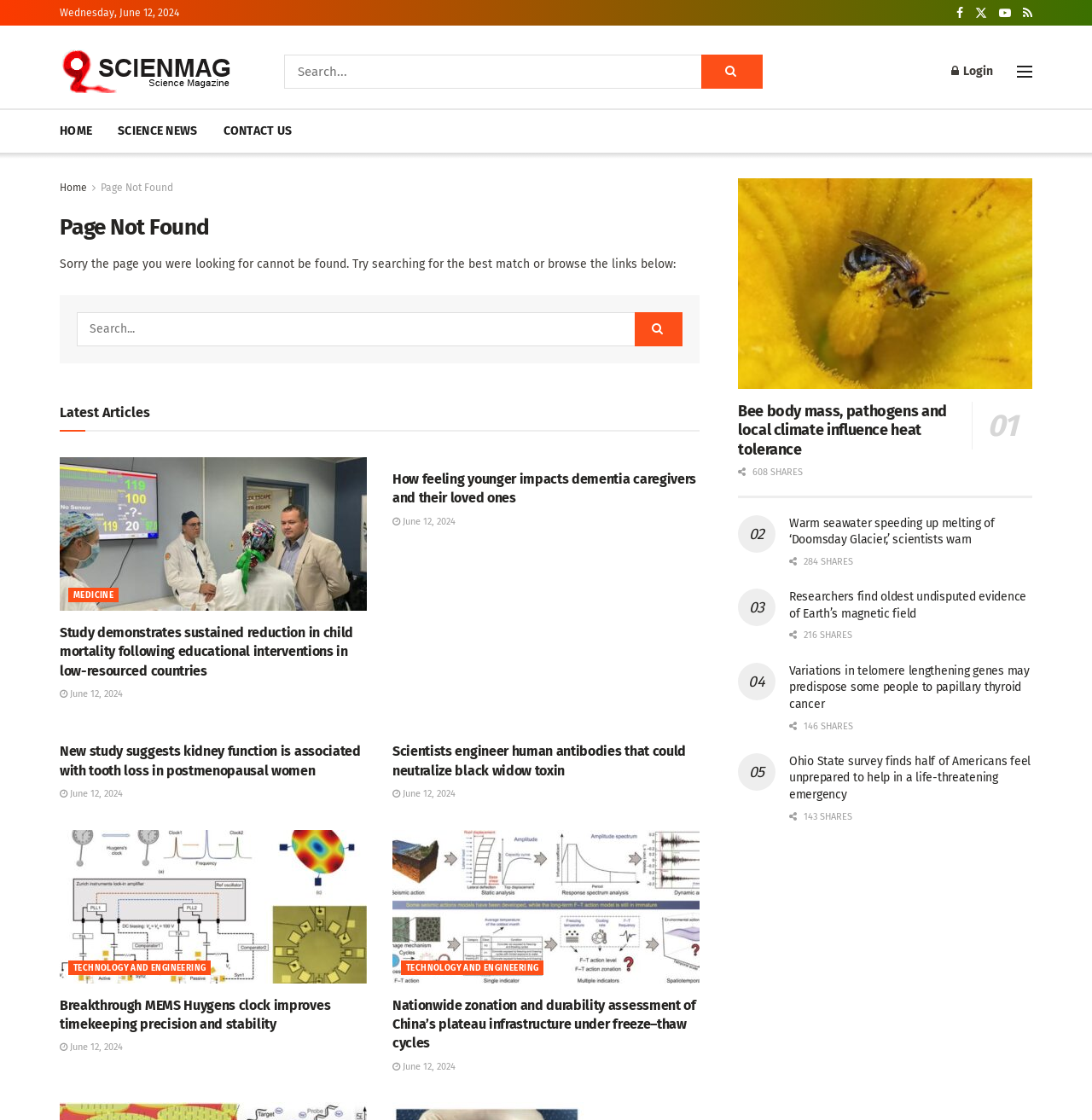Respond with a single word or short phrase to the following question: 
What is the purpose of the textbox?

Search